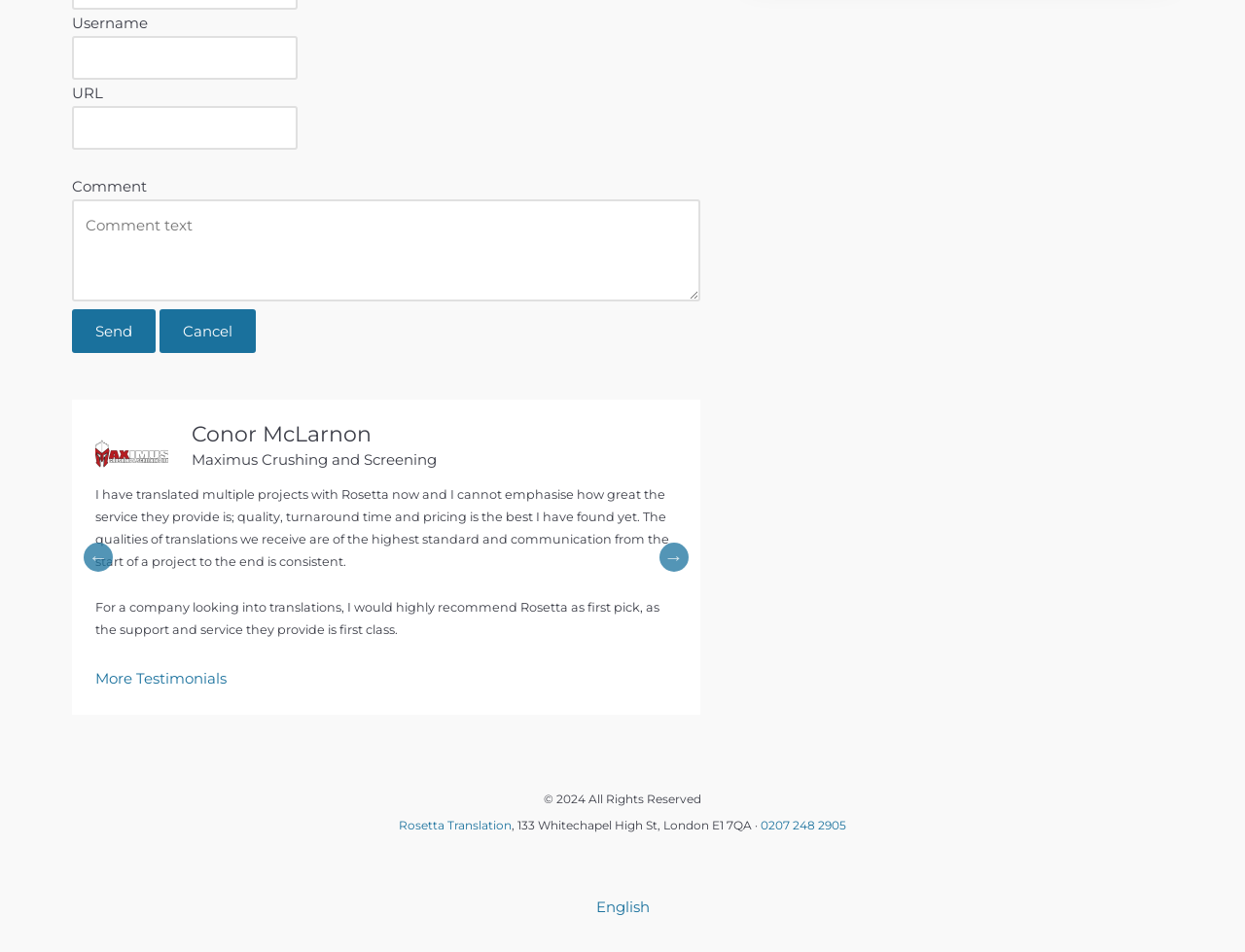How many buttons are there in the pagination section?
Answer the question with a single word or phrase by looking at the picture.

2